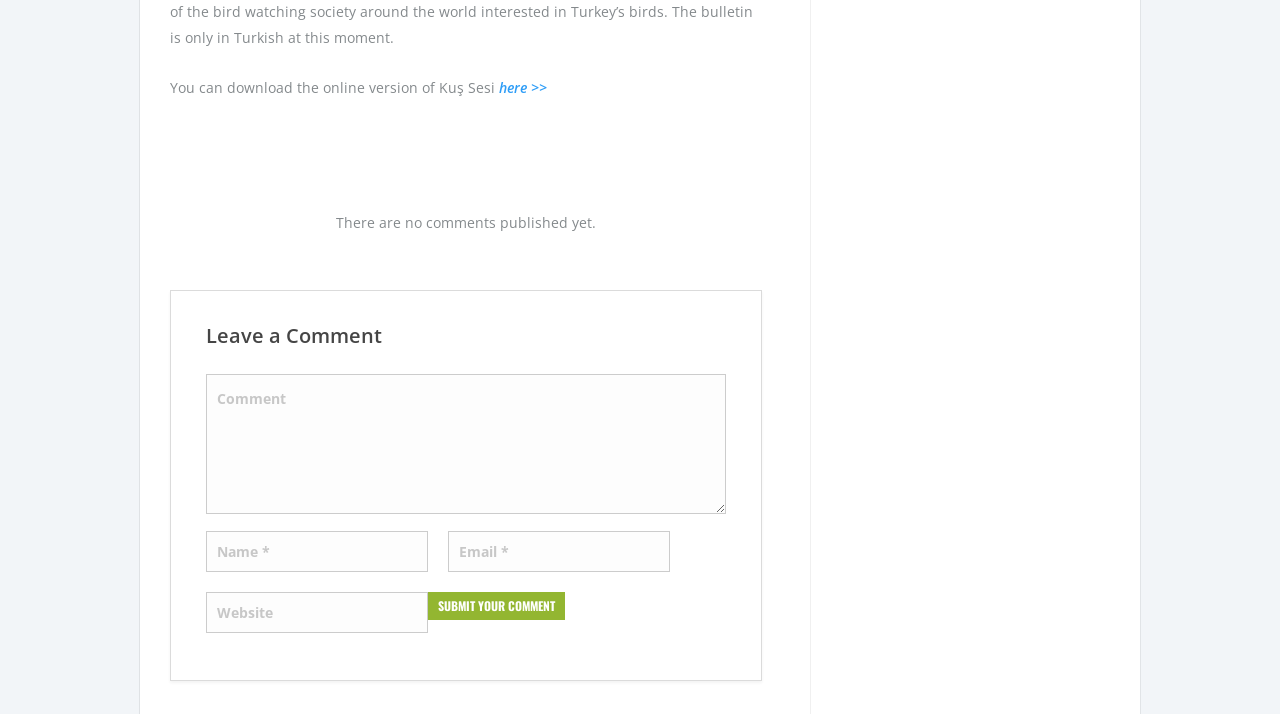Give a one-word or one-phrase response to the question:
What is the purpose of the 'Leave a Comment' section?

To leave a comment